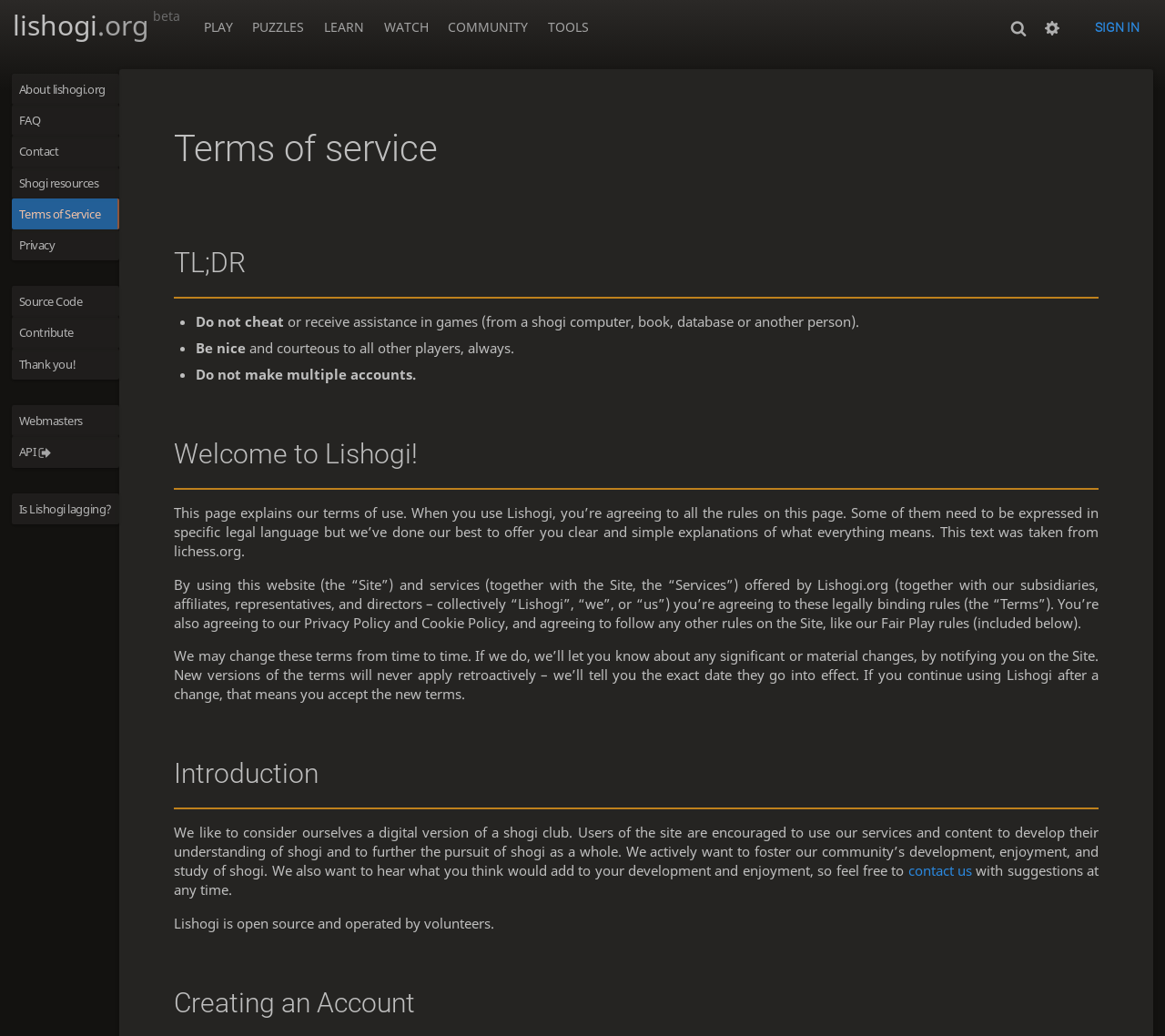Provide a short answer to the following question with just one word or phrase: What is the name of the website?

Lishogi